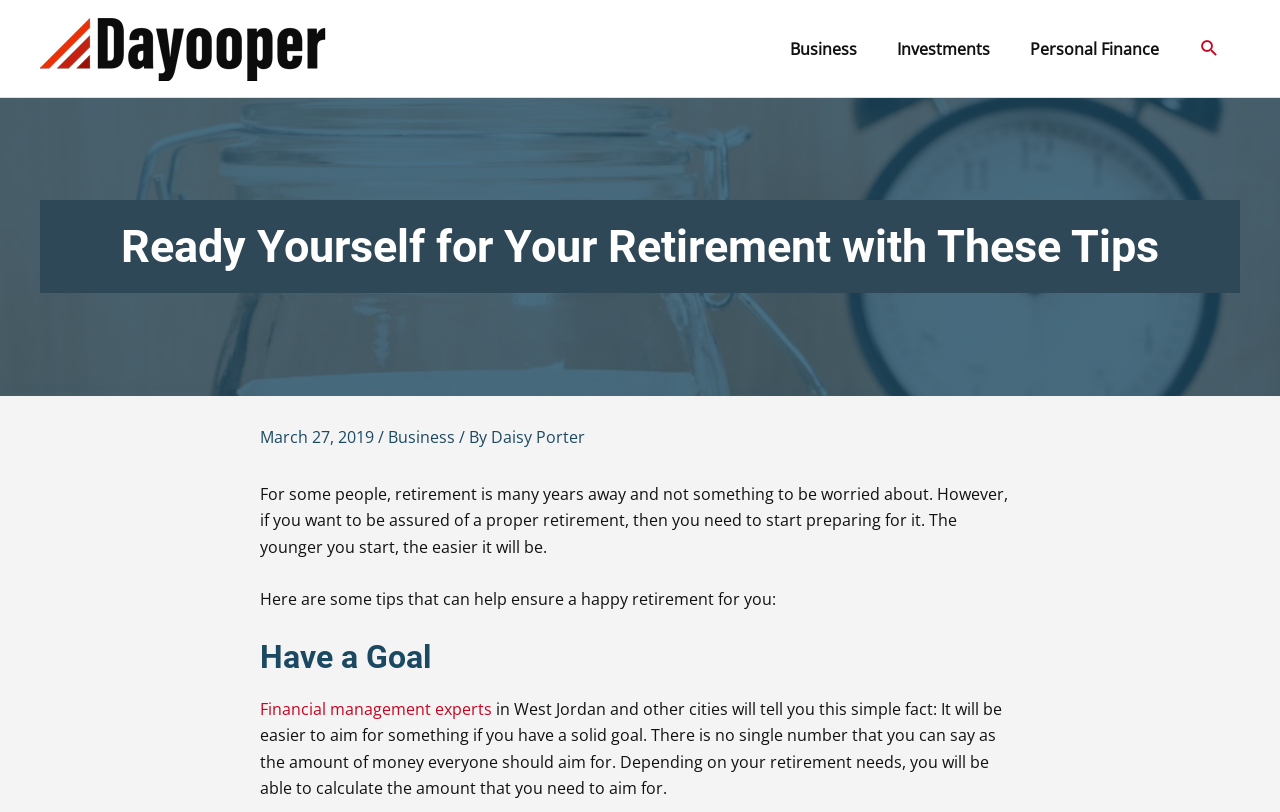Determine the bounding box coordinates of the clickable area required to perform the following instruction: "Click on the 'Get a Quote' button". The coordinates should be represented as four float numbers between 0 and 1: [left, top, right, bottom].

None